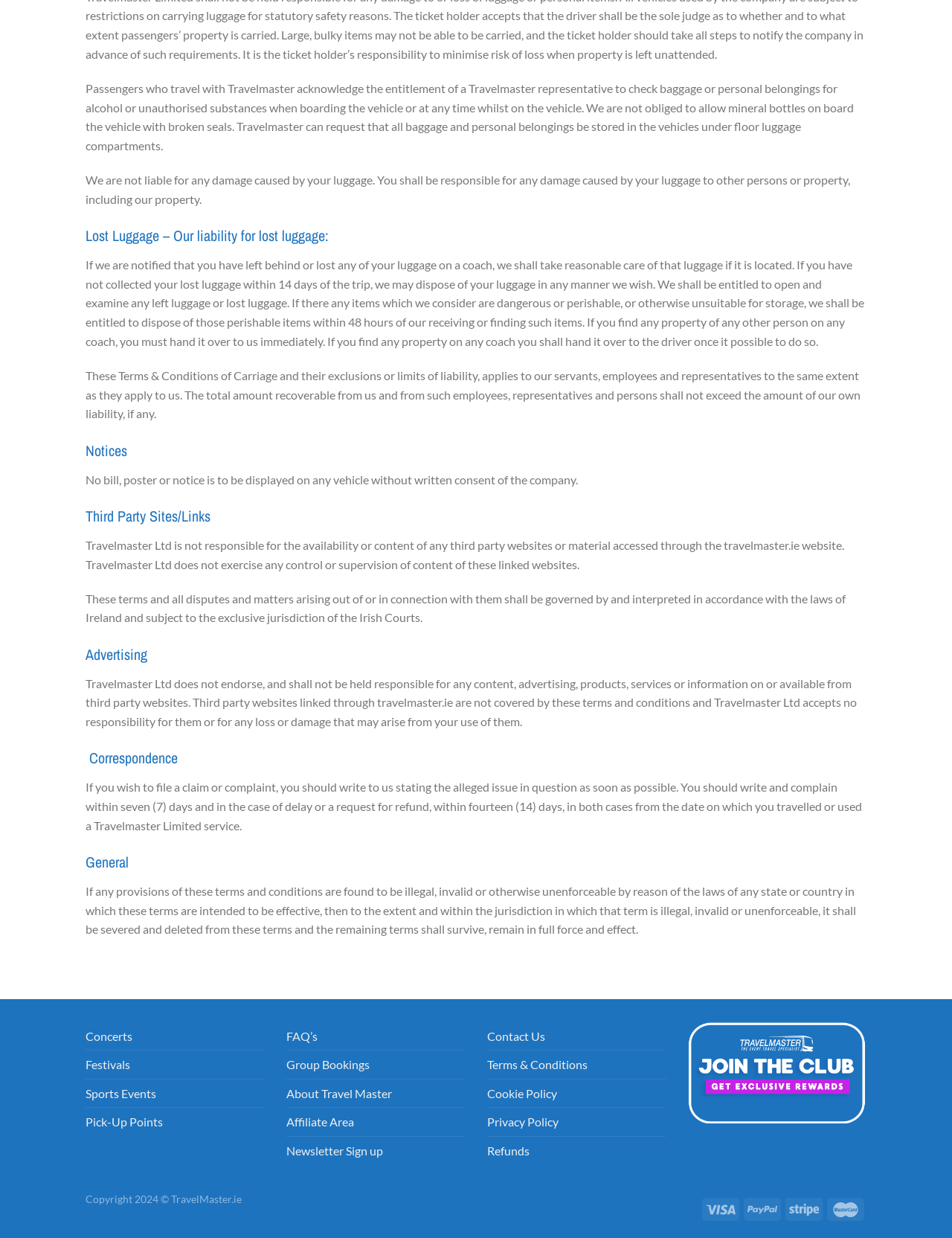Given the description of a UI element: "Newsletter Sign up", identify the bounding box coordinates of the matching element in the webpage screenshot.

[0.301, 0.918, 0.402, 0.941]